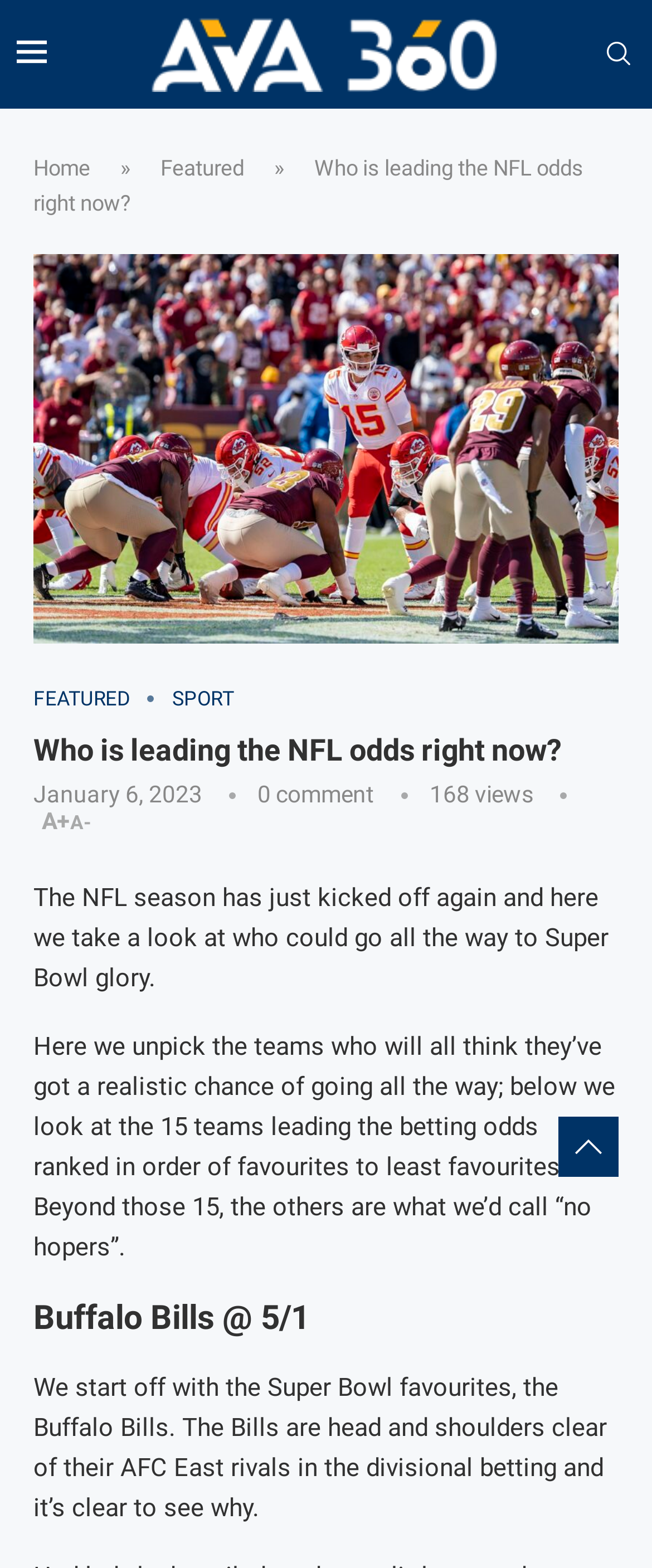Give an extensive and precise description of the webpage.

This webpage is about the NFL season and the teams that have a realistic chance of winning the Super Bowl. At the top left corner, there is a small image, and next to it, a link to the "AVA360 Entertainment Community" with an accompanying image. On the top right corner, there is a search link. 

Below the top section, there is a navigation bar with breadcrumbs, featuring links to "Home" and "Featured", as well as a static text "»" separating them. The title of the webpage, "Who is leading the NFL odds right now?", is displayed prominently in the middle of this section, accompanied by an image of the NFL logo.

Underneath the title, there are three links: "FEATURED", "SPORT", and a time stamp showing the date "January 6, 2023". Next to the time stamp, there are static texts displaying the number of comments and views. 

The main content of the webpage starts with a brief introduction to the NFL season, followed by a longer paragraph explaining the purpose of the article. Below this introduction, there is a section about the teams that have a realistic chance of winning the Super Bowl, starting with the Buffalo Bills, who are the current favorites to win. The section about the Buffalo Bills is headed by a subheading "Buffalo Bills @ 5/1" and features a brief description of the team's chances.